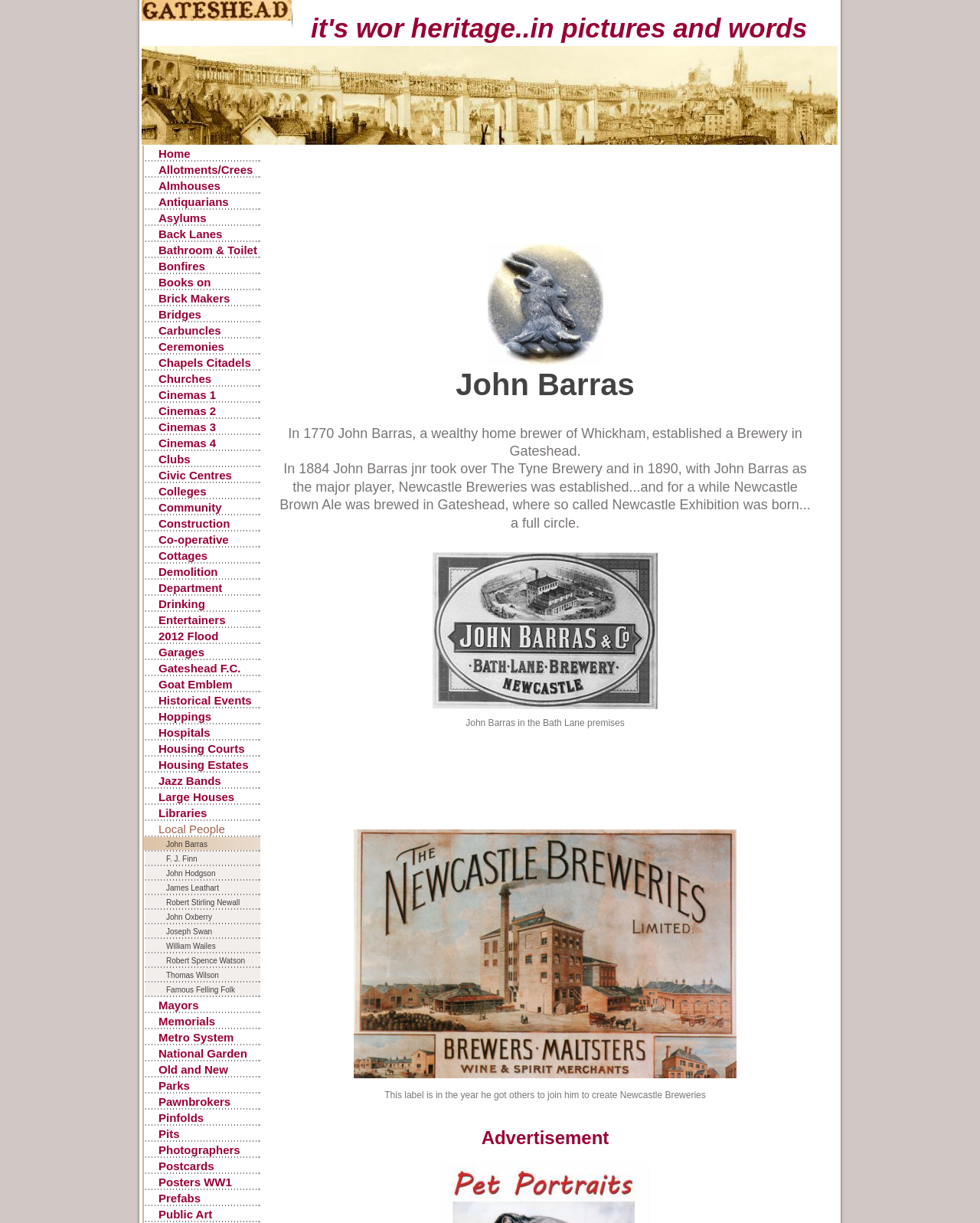What is the name of the ale that was brewed in Gateshead?
Based on the content of the image, thoroughly explain and answer the question.

Based on the text on the webpage, Newcastle Brown Ale was brewed in Gateshead for a while, as part of the Newcastle Breweries established by John Barras.